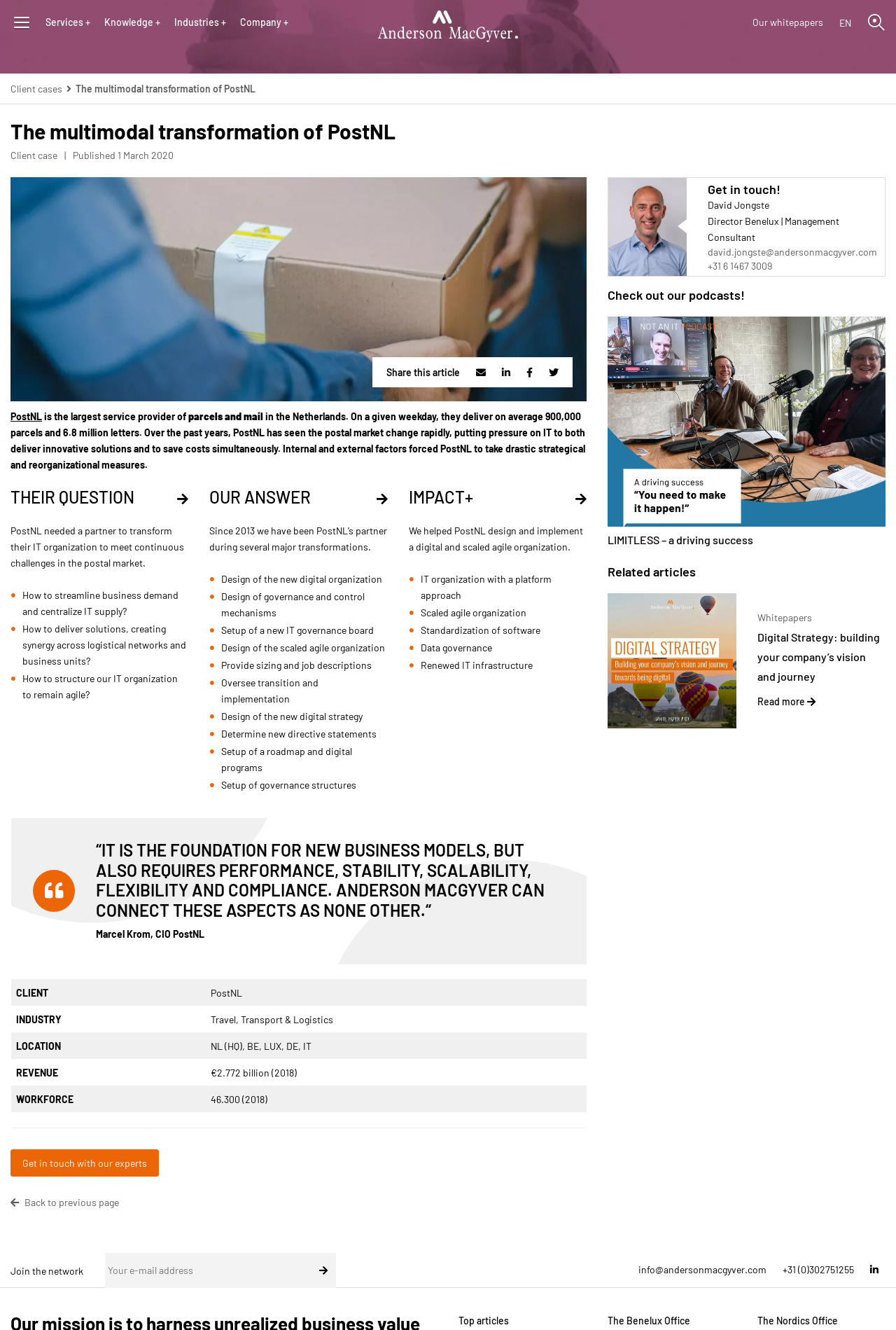Using the provided element description "David Jongste", determine the bounding box coordinates of the UI element.

[0.79, 0.149, 0.858, 0.158]